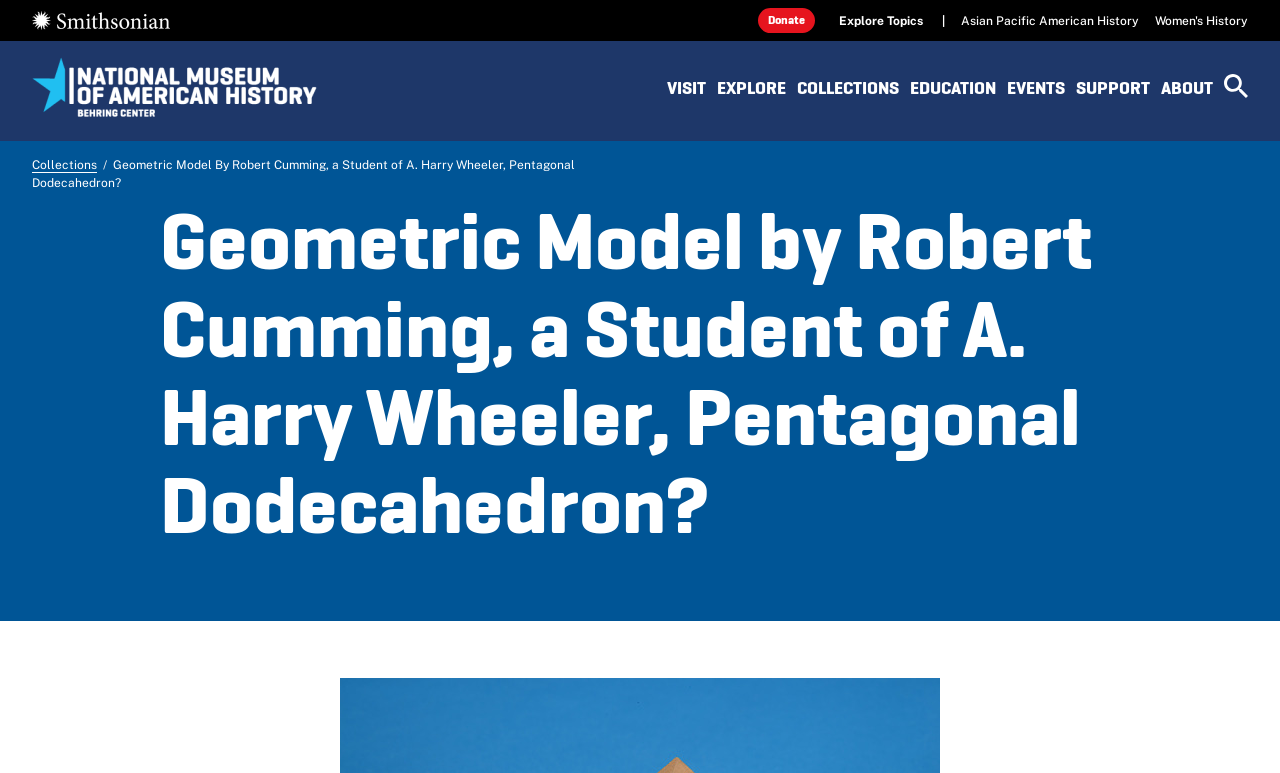Identify the bounding box coordinates of the element that should be clicked to fulfill this task: "go to the 'VISIT' section". The coordinates should be provided as four float numbers between 0 and 1, i.e., [left, top, right, bottom].

[0.521, 0.097, 0.552, 0.146]